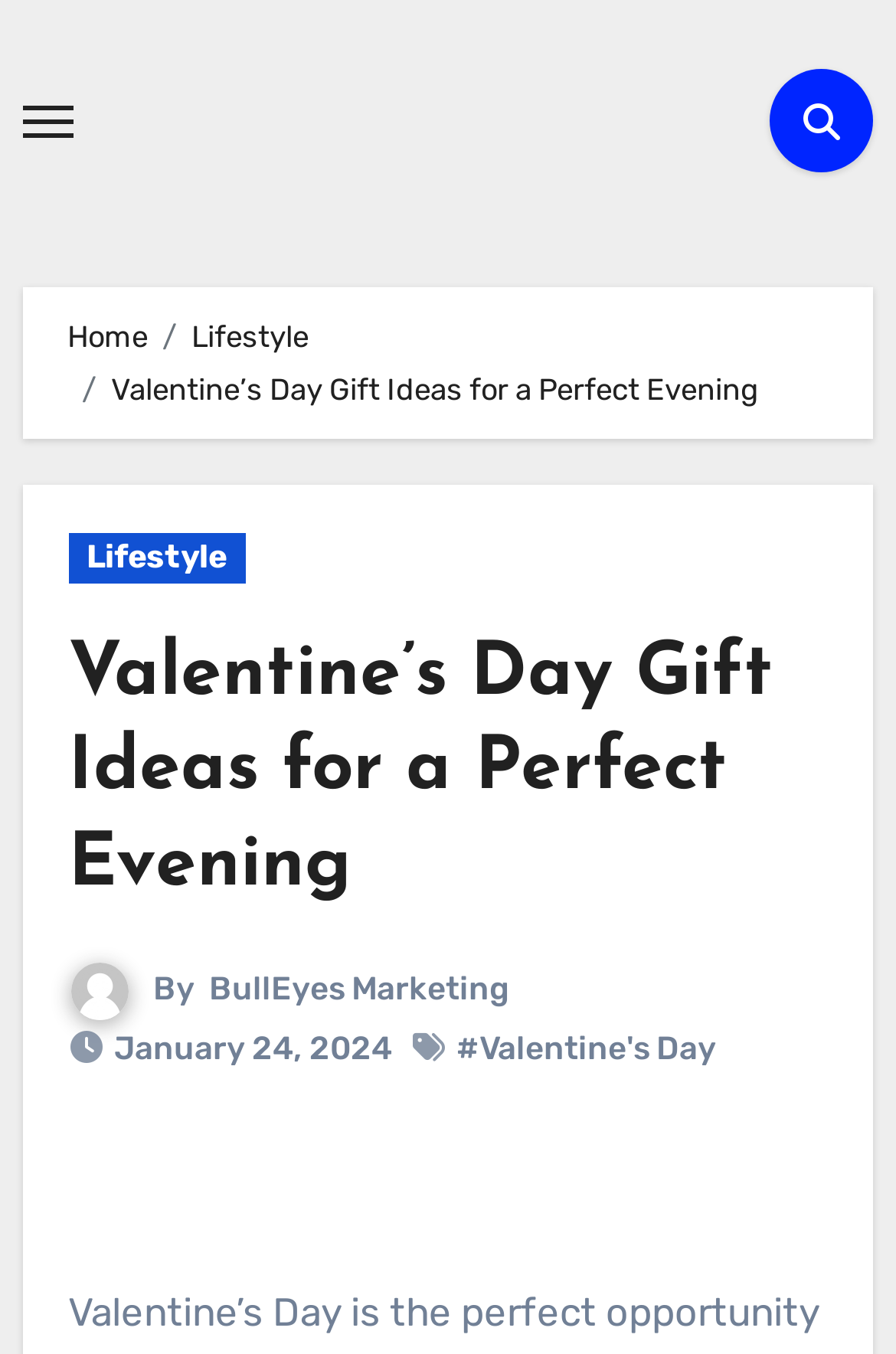Locate the UI element that matches the description aria-label="Toggle navigation" in the webpage screenshot. Return the bounding box coordinates in the format (top-left x, top-left y, bottom-right x, bottom-right y), with values ranging from 0 to 1.

[0.025, 0.077, 0.081, 0.101]